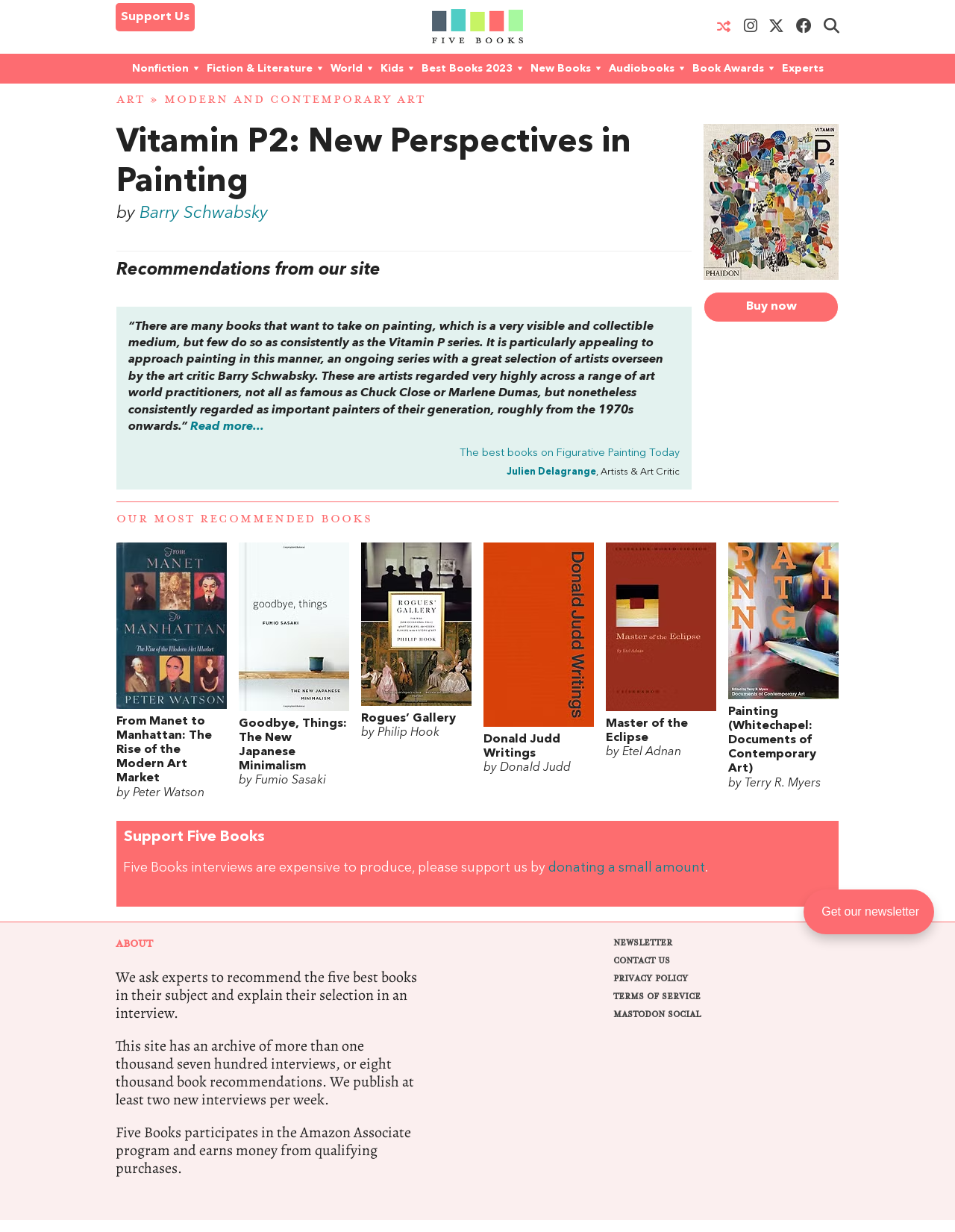Respond to the question below with a single word or phrase: How many interviews are archived on this site?

over 1700